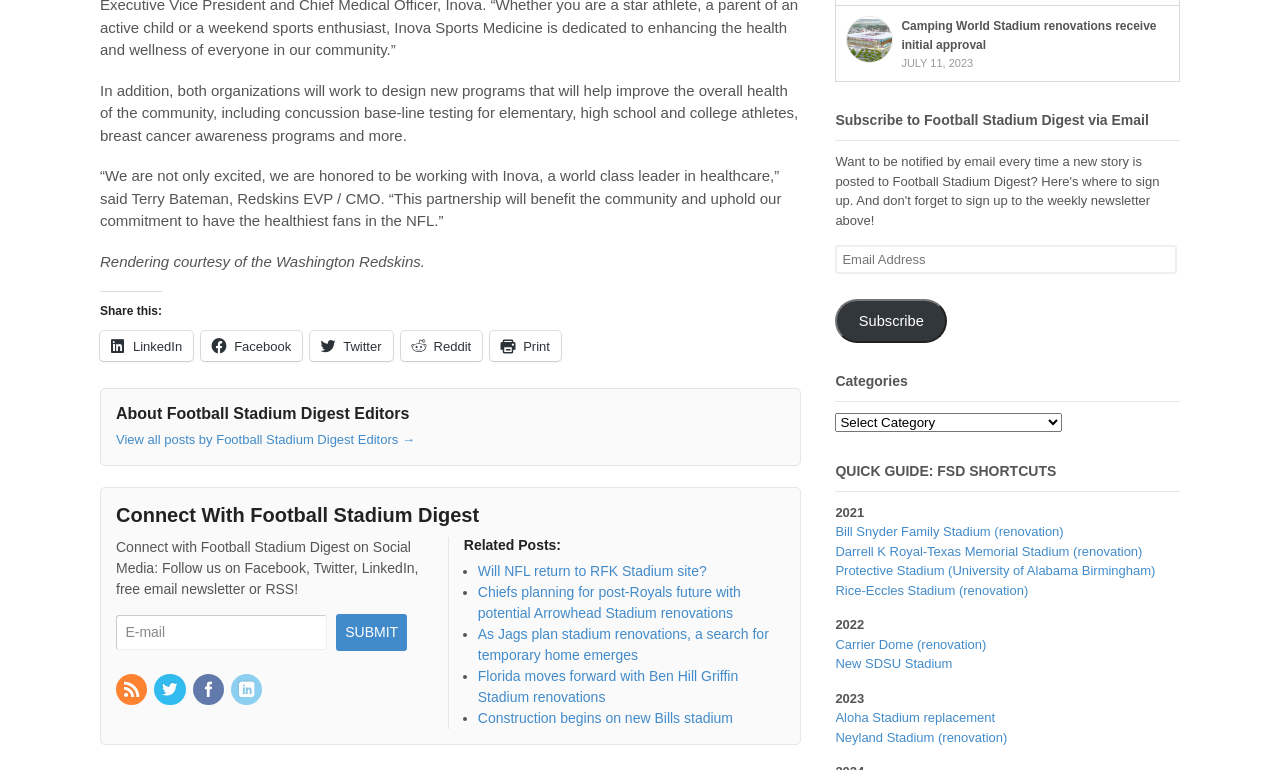Refer to the image and answer the question with as much detail as possible: How many social media platforms are listed?

There are 5 social media platforms listed, which are LinkedIn, Facebook, Twitter, Reddit, and Print.